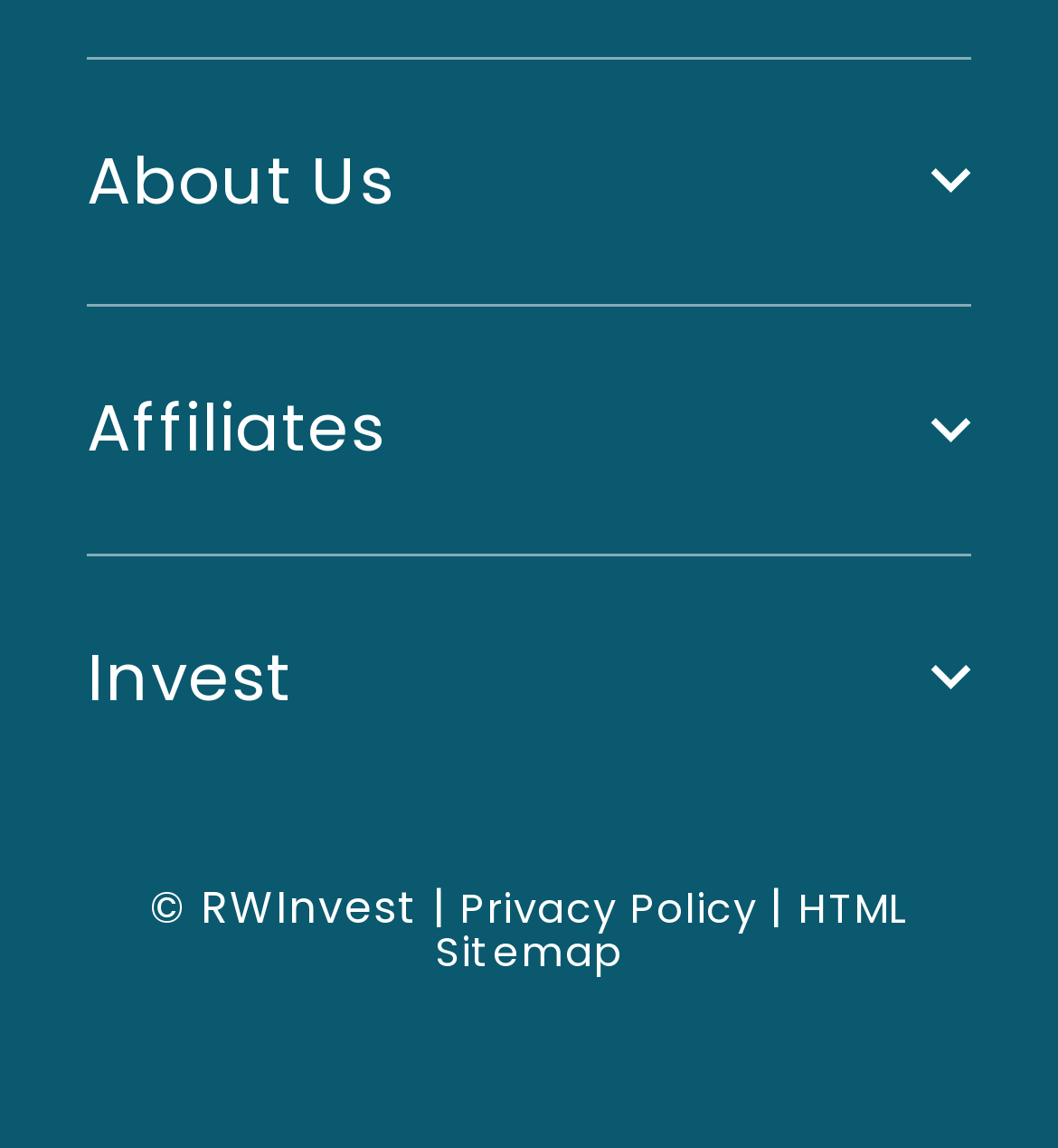Find and provide the bounding box coordinates for the UI element described with: "Powered by Ghost".

None